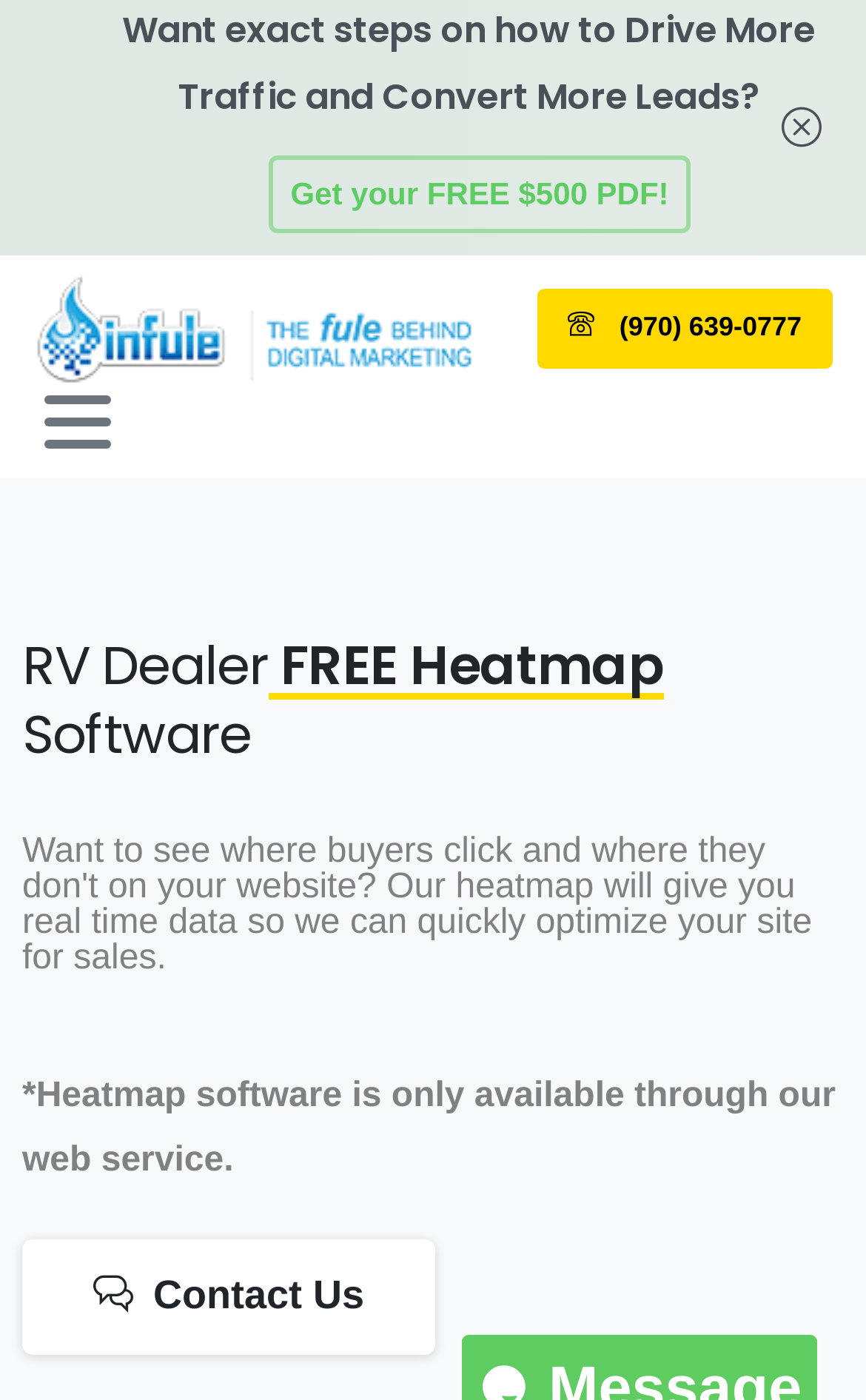What is the condition to get the heatmap software?
Look at the image and respond to the question as thoroughly as possible.

I found the condition to get the heatmap software by looking at the static text element with the OCR text '*Heatmap software is only available through our web service.' which is located at the coordinates [0.026, 0.77, 0.965, 0.842]. This suggests that the heatmap software is only available through the web service.